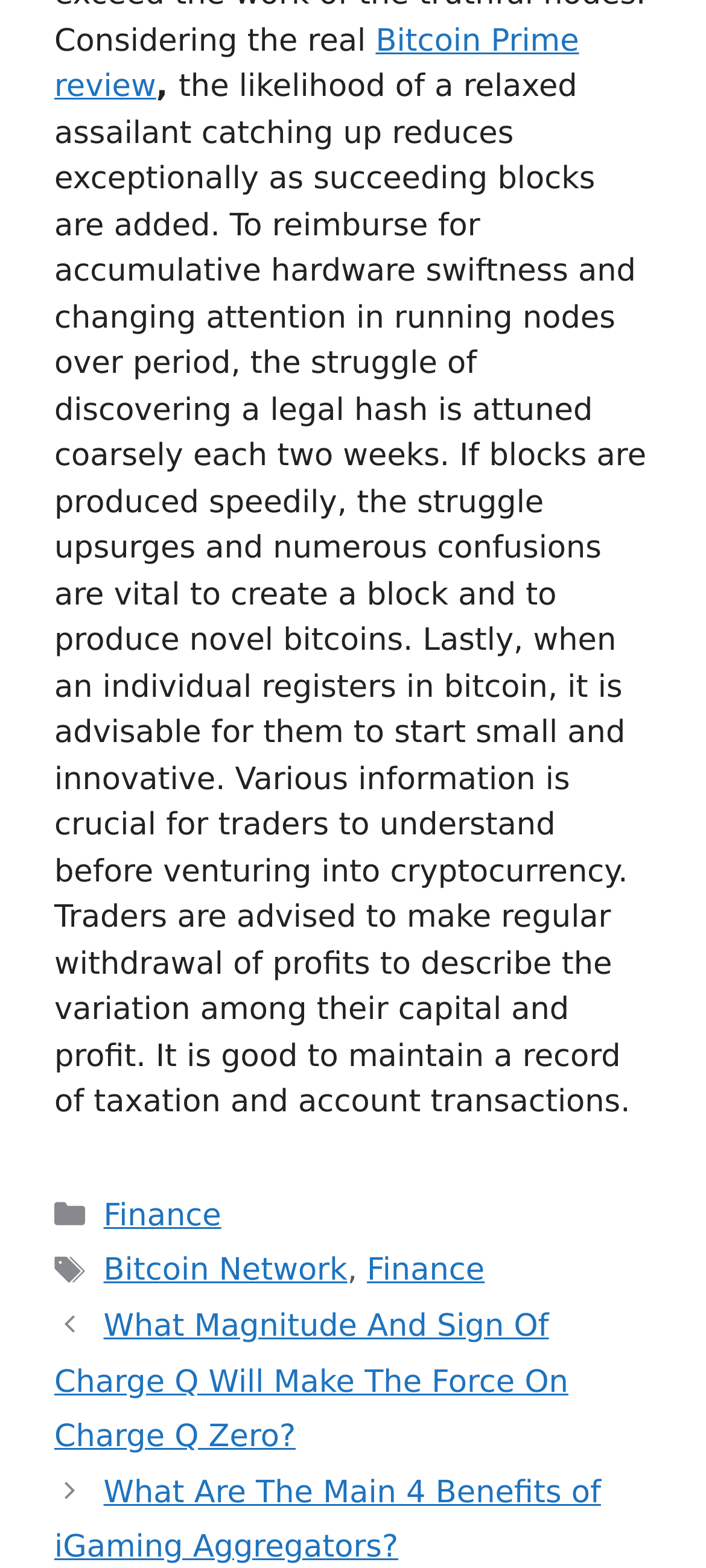Answer the question in one word or a short phrase:
What is recommended for individuals who register in Bitcoin?

Start small and innovative